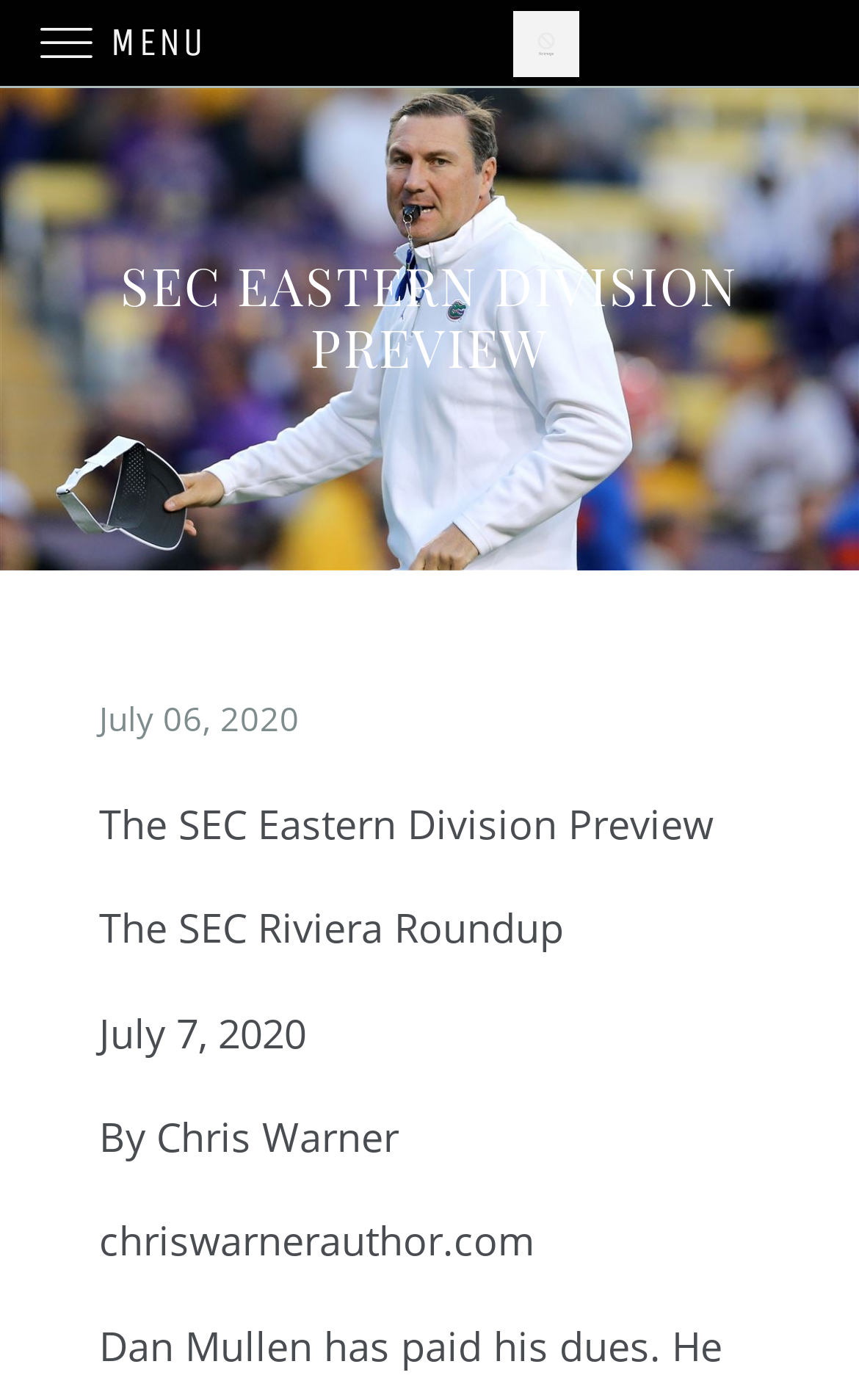What is the name of the roundup?
Based on the image content, provide your answer in one word or a short phrase.

The SEC Riviera Roundup